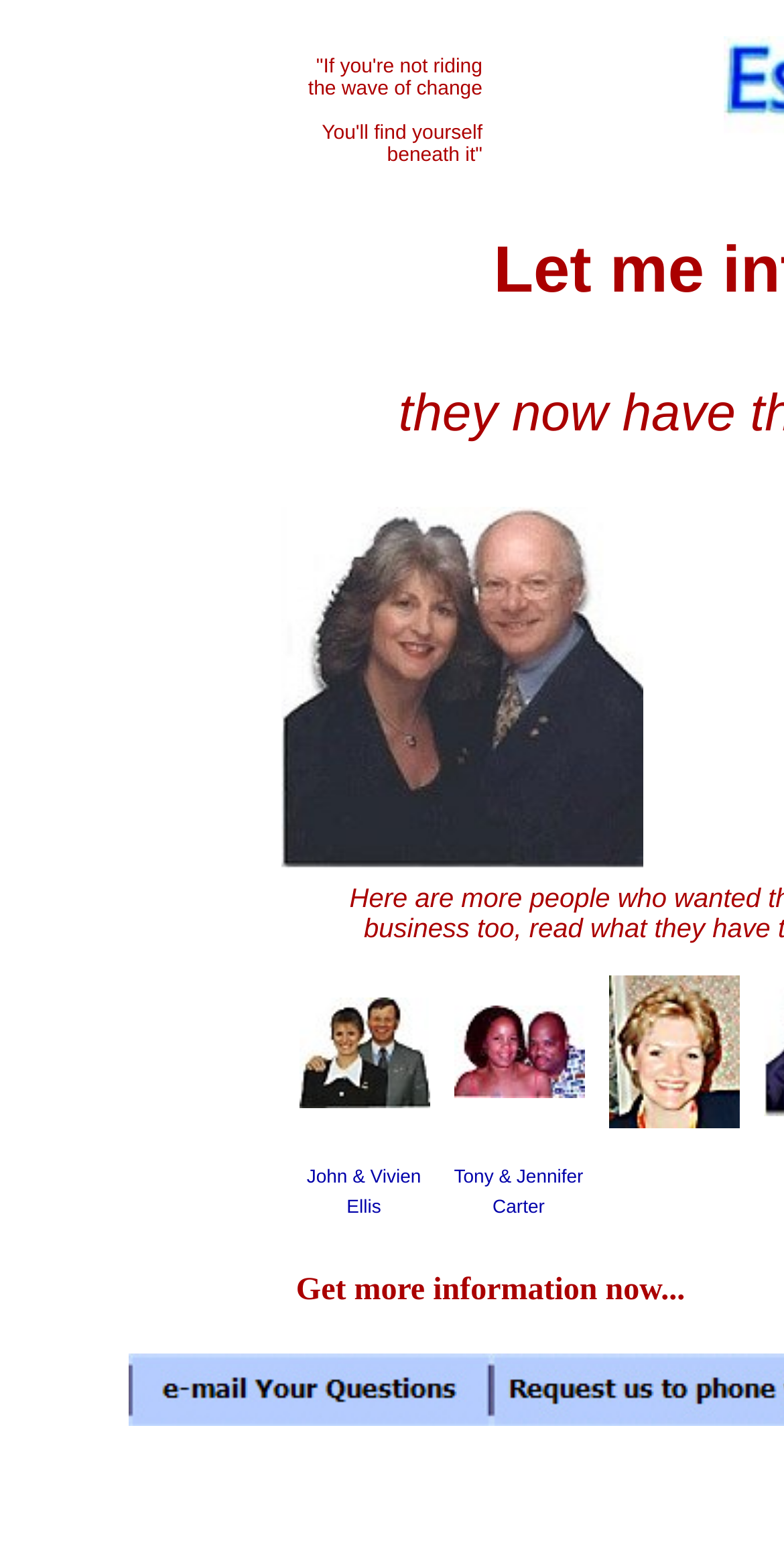How many testimonials are on the page?
Carefully analyze the image and provide a thorough answer to the question.

I counted the number of LayoutTableCell elements, which contain the names and images of the people providing testimonials. There are 6 of these elements, indicating that there are 6 testimonials on the page.